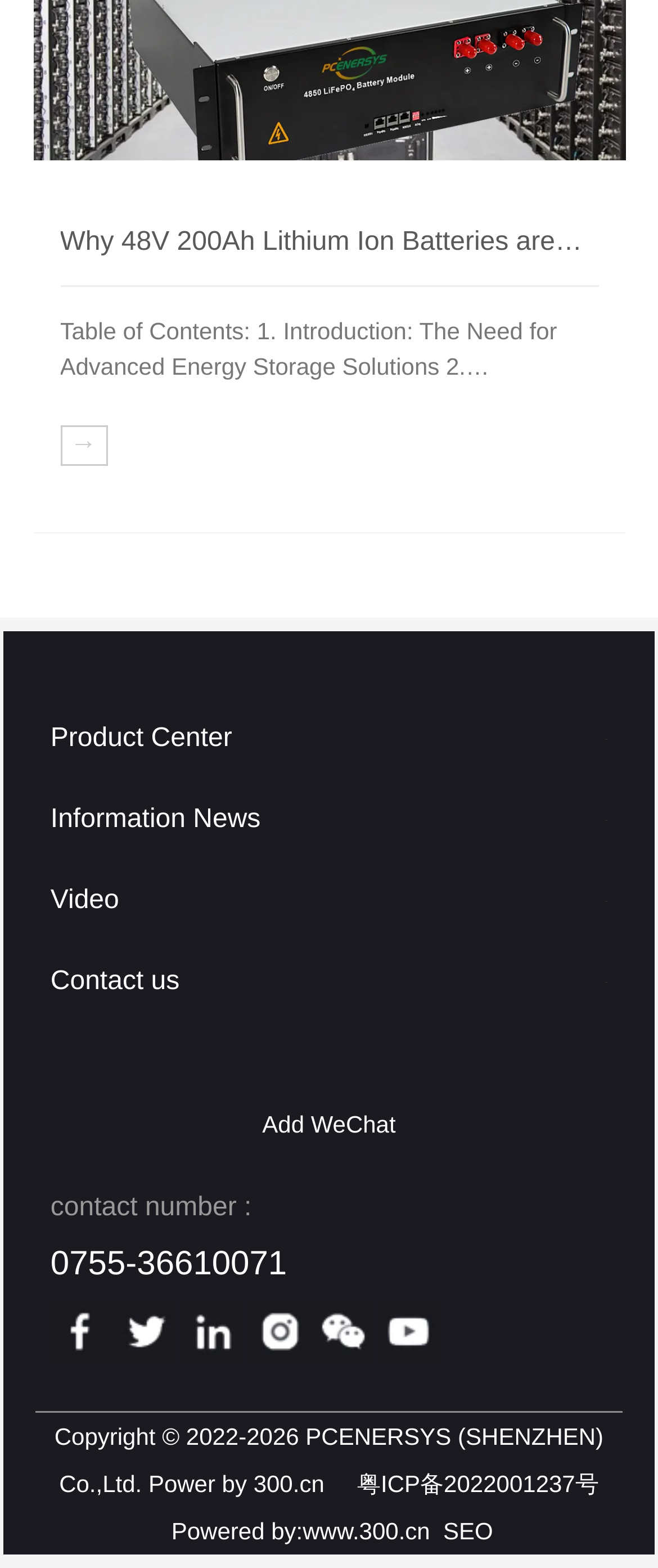Find the bounding box coordinates for the area that must be clicked to perform this action: "Call the contact number".

[0.077, 0.795, 0.436, 0.819]